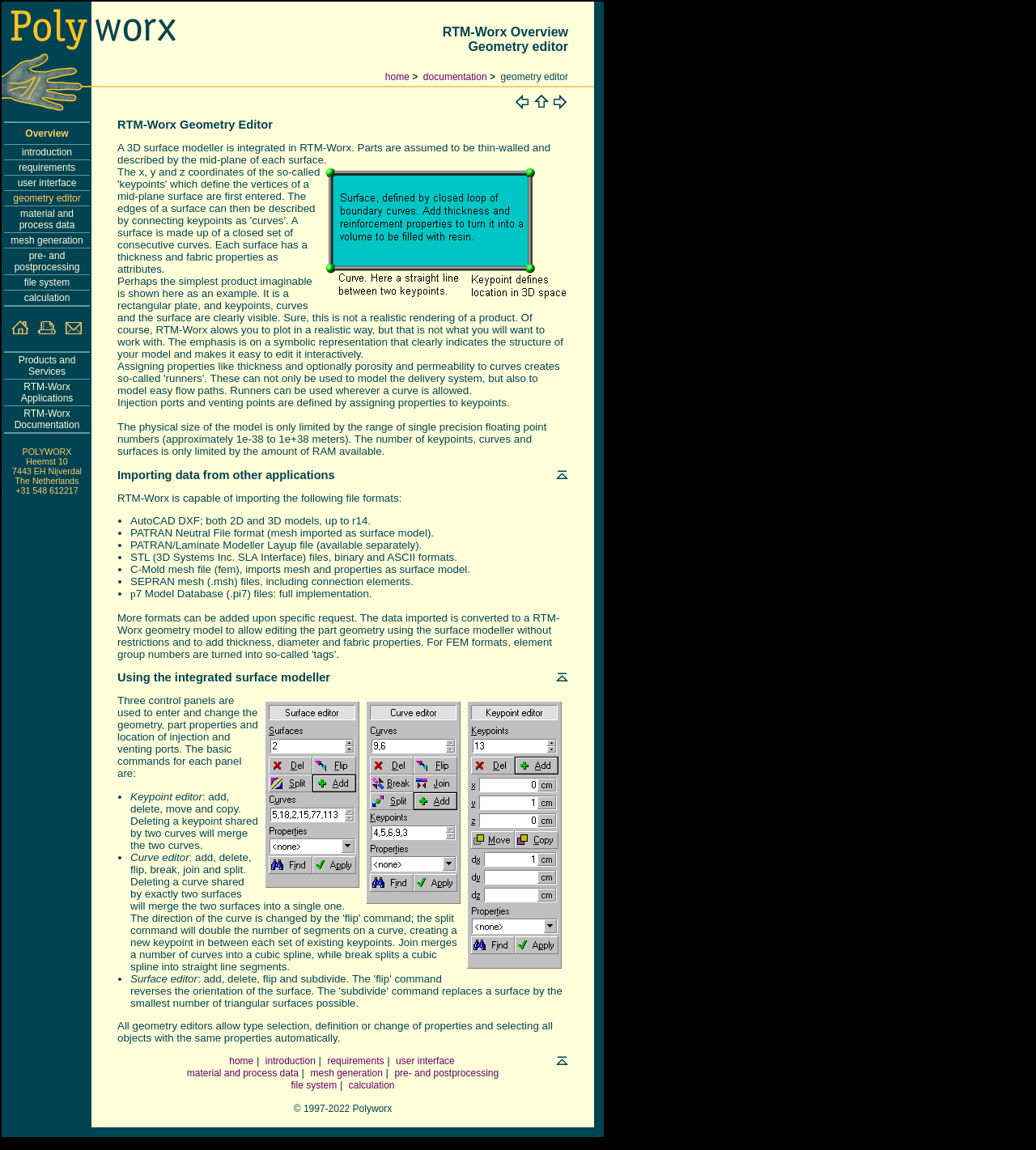Please identify the coordinates of the bounding box for the clickable region that will accomplish this instruction: "go to the 'introduction' page".

[0.256, 0.918, 0.305, 0.928]